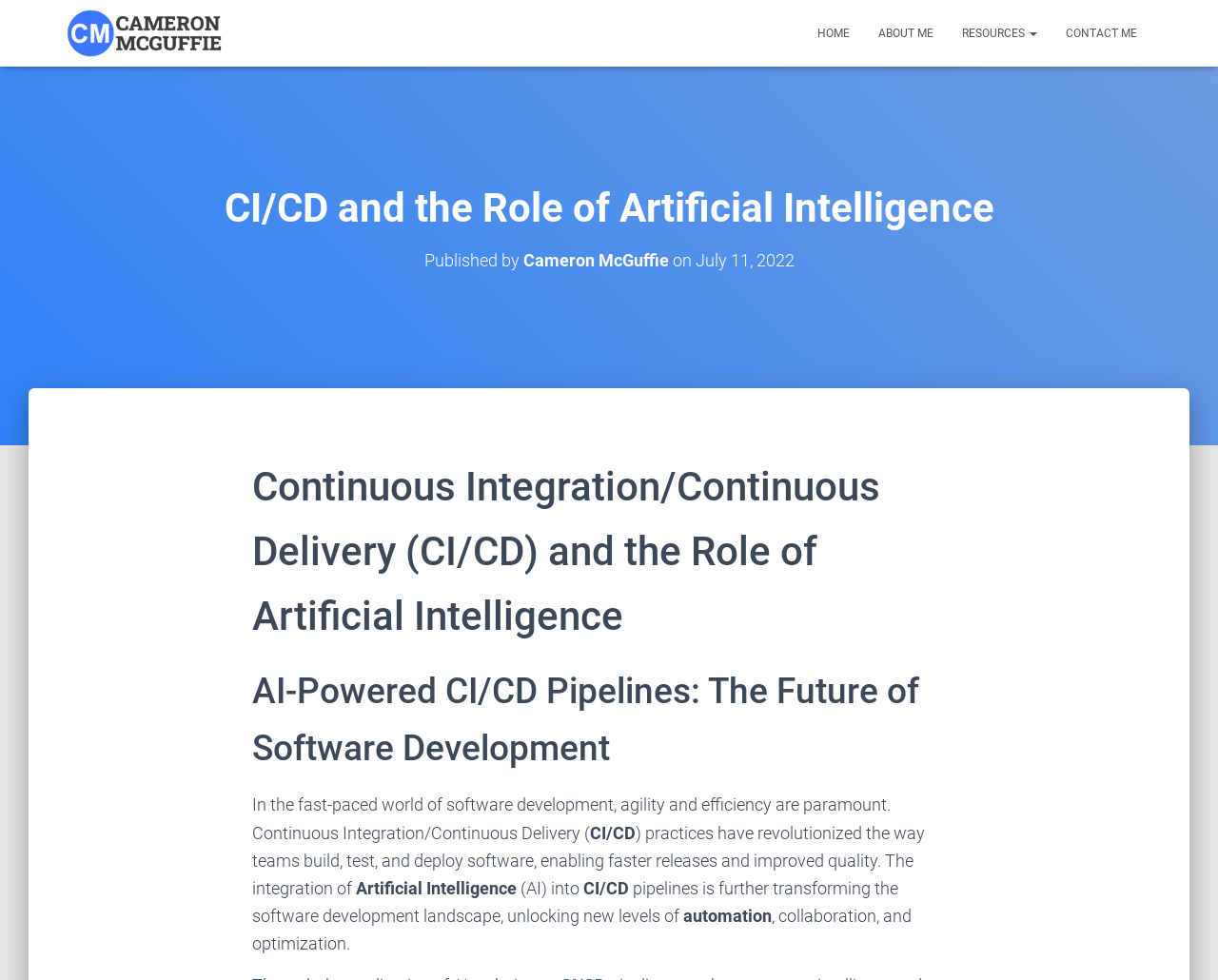Who is the author of the article?
Please give a detailed answer to the question using the information shown in the image.

The author of the article can be determined by looking at the link 'Cameron McGuffie' which appears twice on the webpage, once as a link and once as an image, indicating that it is the author's name.